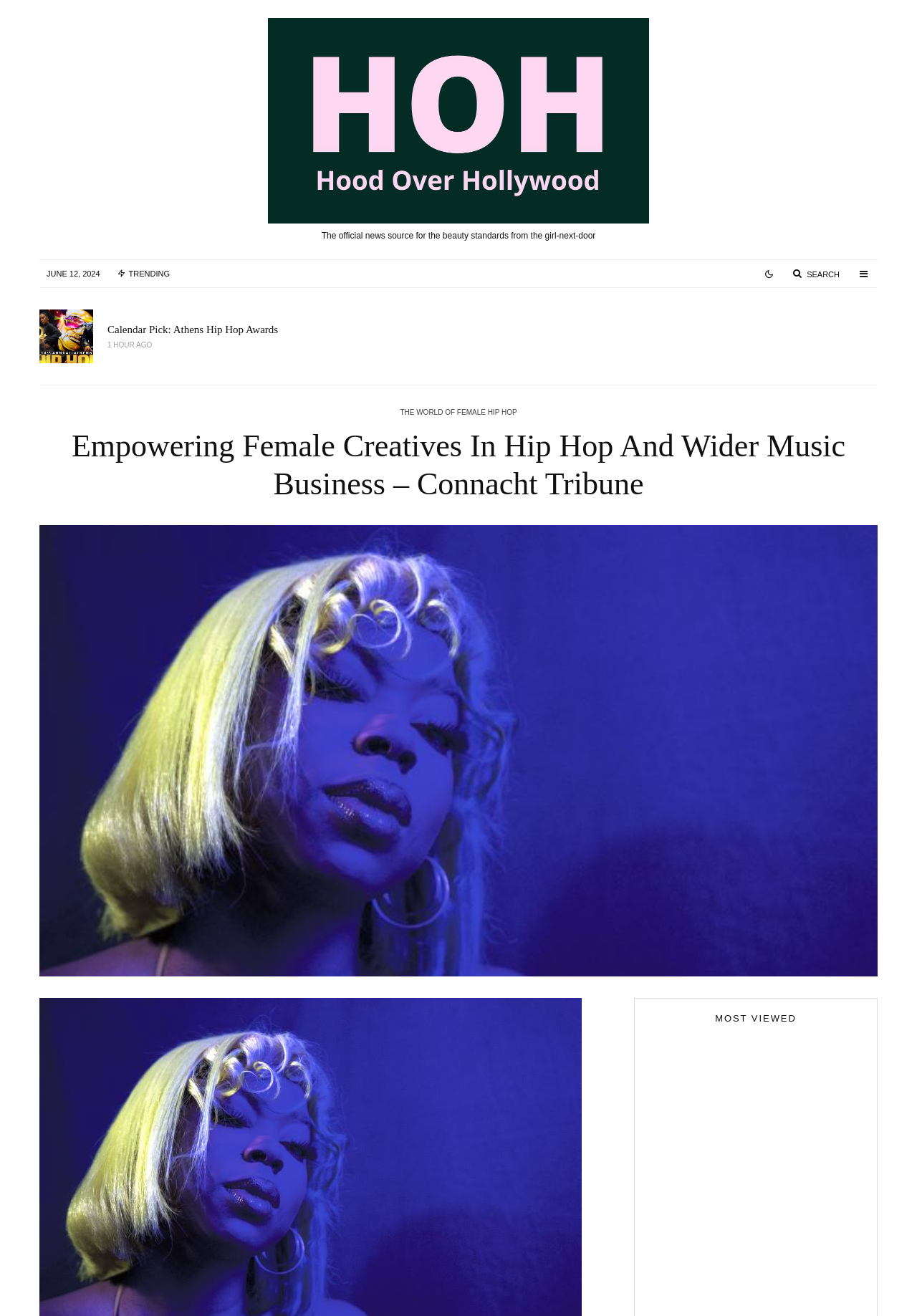Please determine the bounding box coordinates of the area that needs to be clicked to complete this task: 'Search for something'. The coordinates must be four float numbers between 0 and 1, formatted as [left, top, right, bottom].

[0.854, 0.199, 0.927, 0.217]